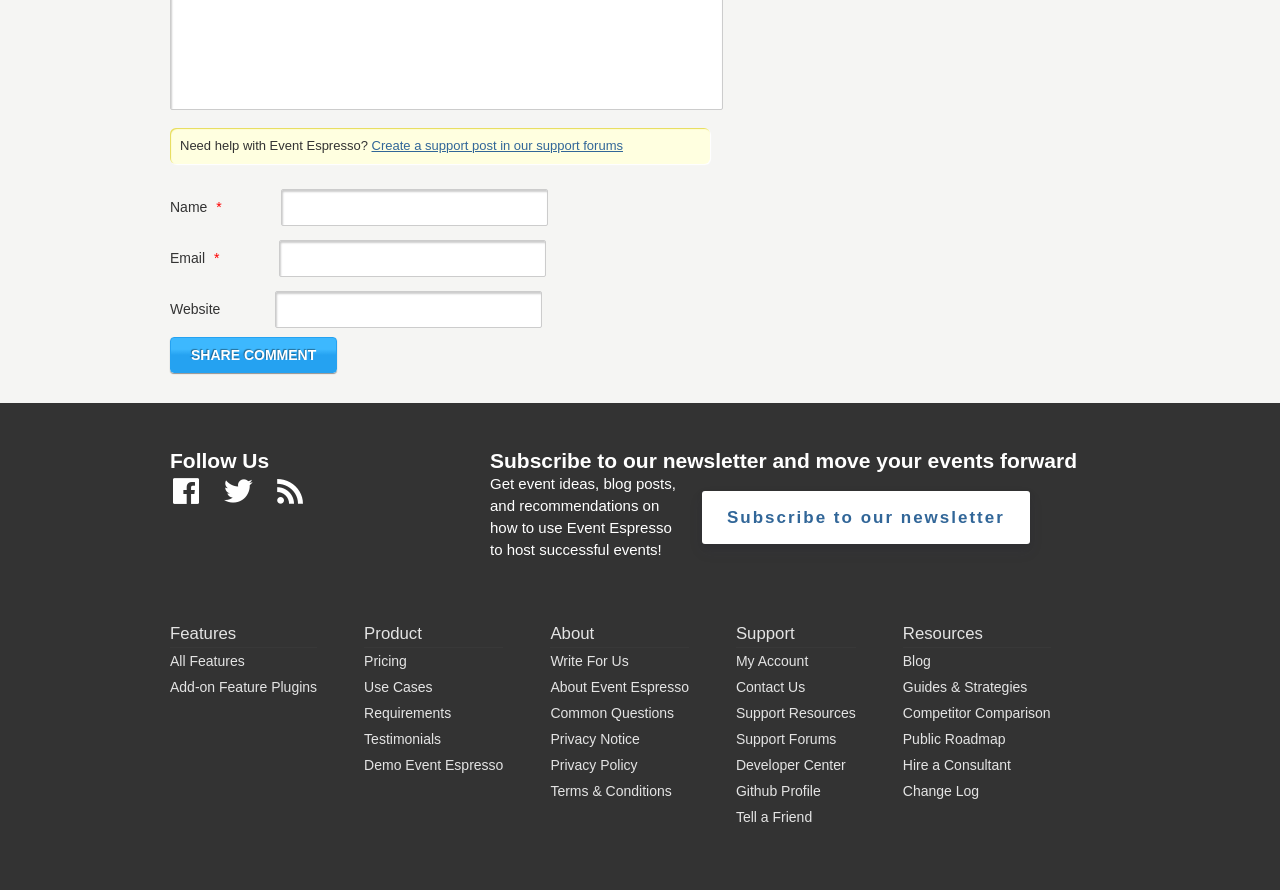Please provide the bounding box coordinates for the element that needs to be clicked to perform the following instruction: "Create a support post in our support forums". The coordinates should be given as four float numbers between 0 and 1, i.e., [left, top, right, bottom].

[0.29, 0.156, 0.487, 0.172]